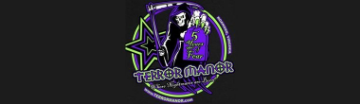Explain all the elements you observe in the image.

The image features the logo for "Terror Manor," an attraction known for its haunted experiences. The design prominently showcases a spiral of vibrant purple, green, and black colors, symbolizing its spooky theme. In the center, a ghostly figure is depicted alongside bold text reading "Terror Manor," capturing the allure of fear and excitement for potential visitors. The overall aesthetic, enriched by the striking color palette and graphic elements, reflects the Halloween spirit and the thrills that await at this haunted venue. With five years of thrilling experiences, Terror Manor invites guests to explore their fears in a uniquely entertaining way.